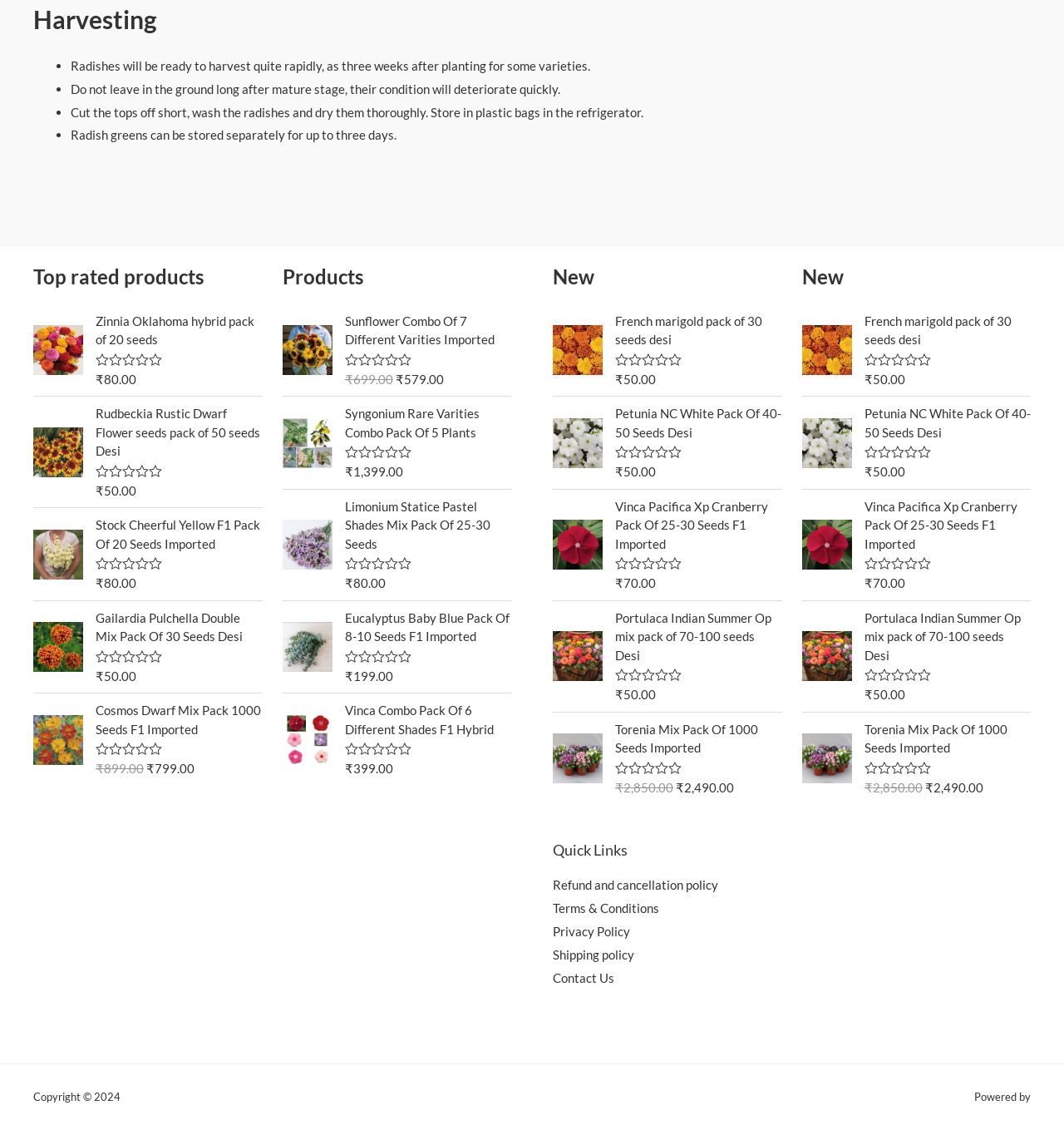How many products are listed under 'Top rated products'?
Carefully examine the image and provide a detailed answer to the question.

The webpage lists 5 products under the 'Top rated products' section, each with its name, rating, and price.